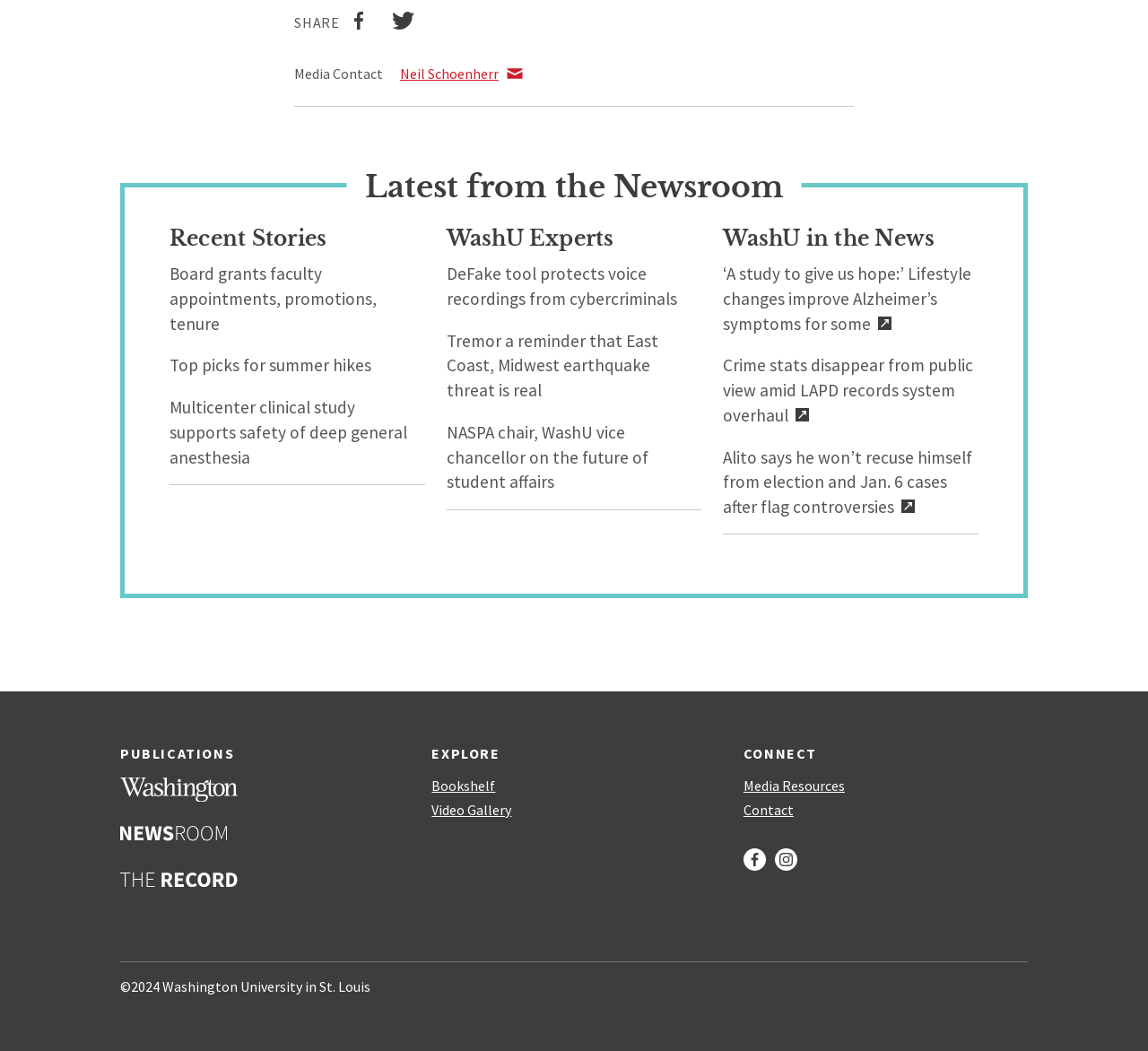How many categories are listed under 'Latest from the Newsroom'?
Please analyze the image and answer the question with as much detail as possible.

Under the heading 'Latest from the Newsroom', there are three categories listed: 'Recent Stories', 'WashU Experts', and 'WashU in the News'.